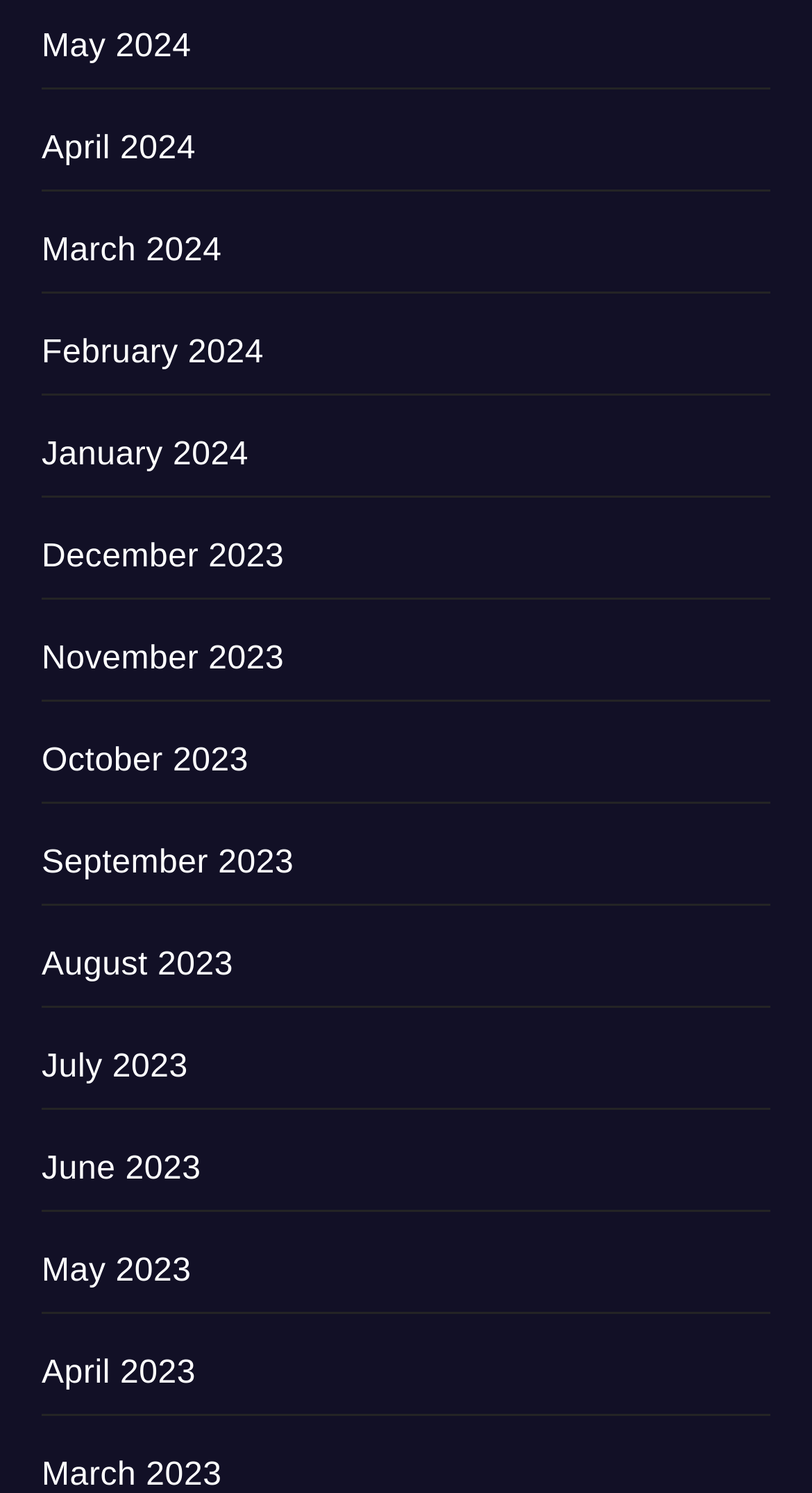Can you determine the bounding box coordinates of the area that needs to be clicked to fulfill the following instruction: "View May 2024"?

[0.051, 0.02, 0.236, 0.044]